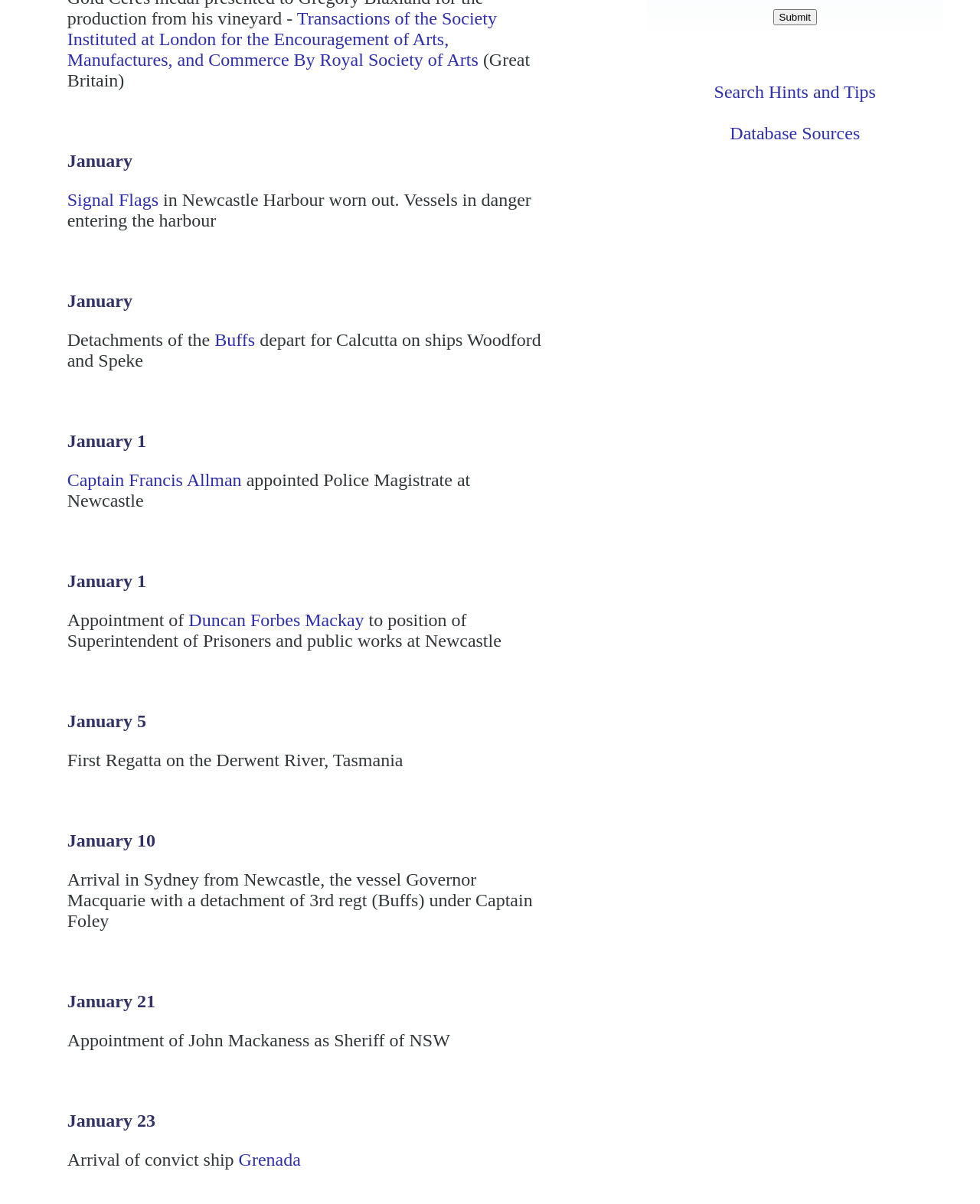Please specify the bounding box coordinates in the format (top-left x, top-left y, bottom-right x, bottom-right y), with all values as floating point numbers between 0 and 1. Identify the bounding box of the UI element described by: parent_node: First Name name="B1" value="Submit"

[0.789, 0.008, 0.834, 0.021]